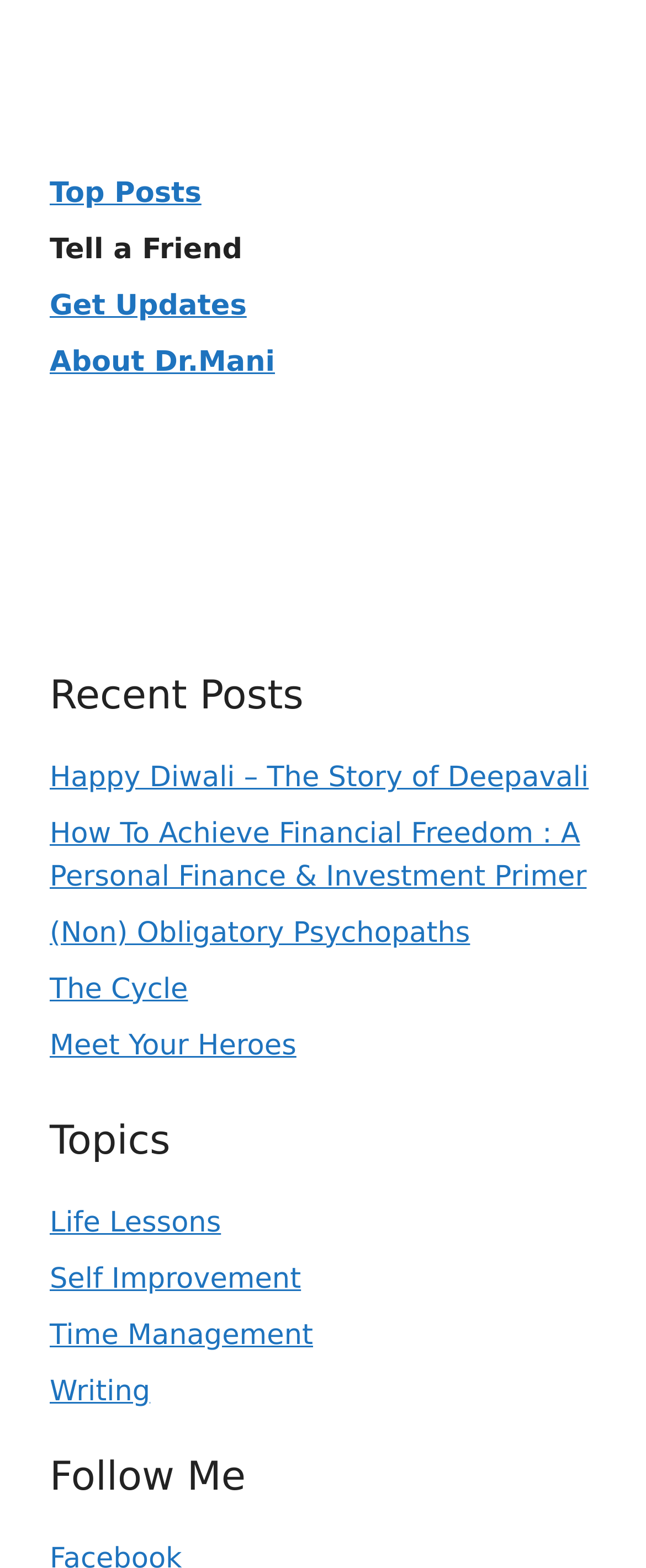Find the bounding box coordinates for the area you need to click to carry out the instruction: "Click on Home". The coordinates should be four float numbers between 0 and 1, indicated as [left, top, right, bottom].

None